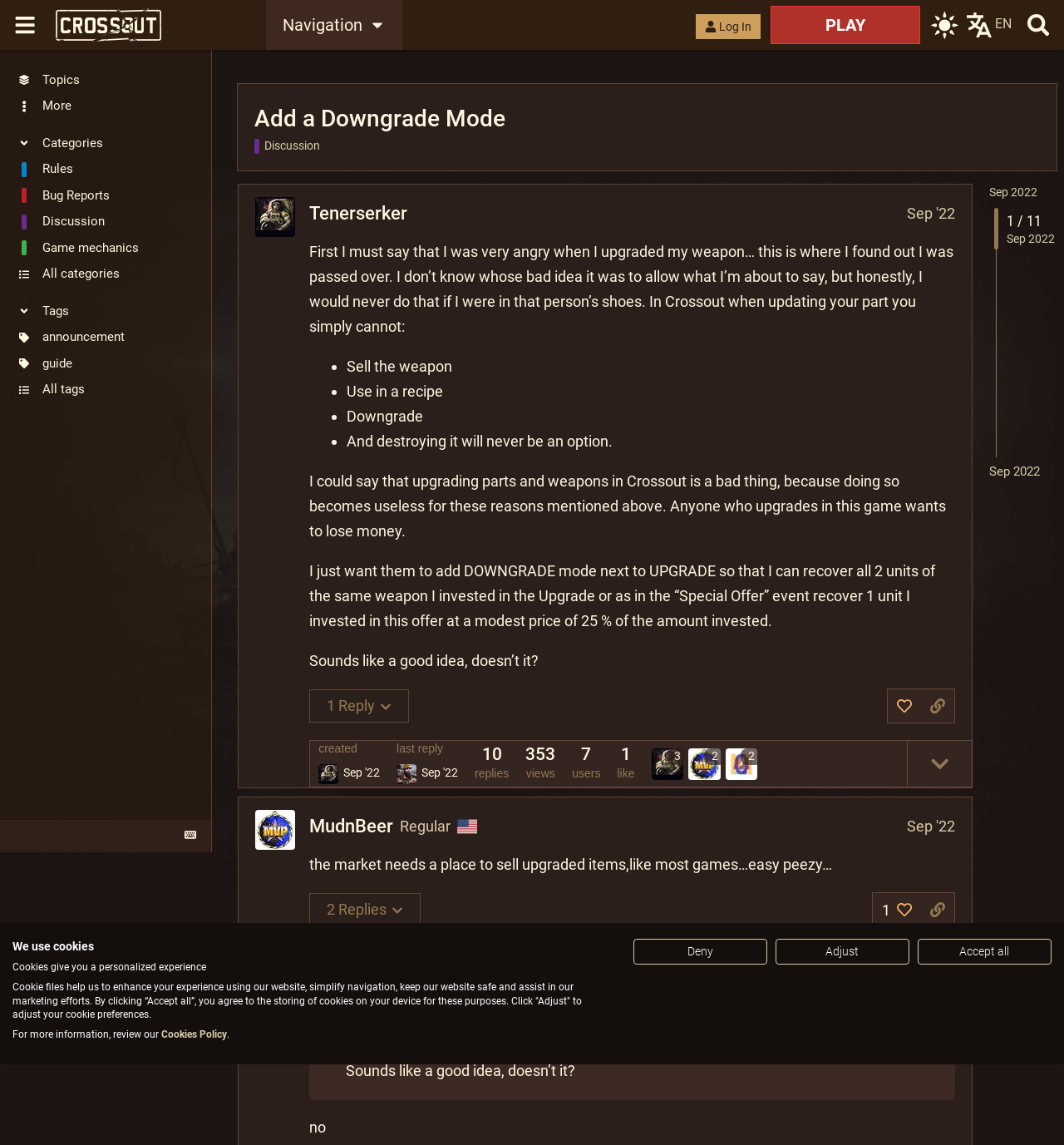Locate the bounding box coordinates of the UI element described by: "last replySep '22". The bounding box coordinates should consist of four float numbers between 0 and 1, i.e., [left, top, right, bottom].

[0.373, 0.649, 0.43, 0.686]